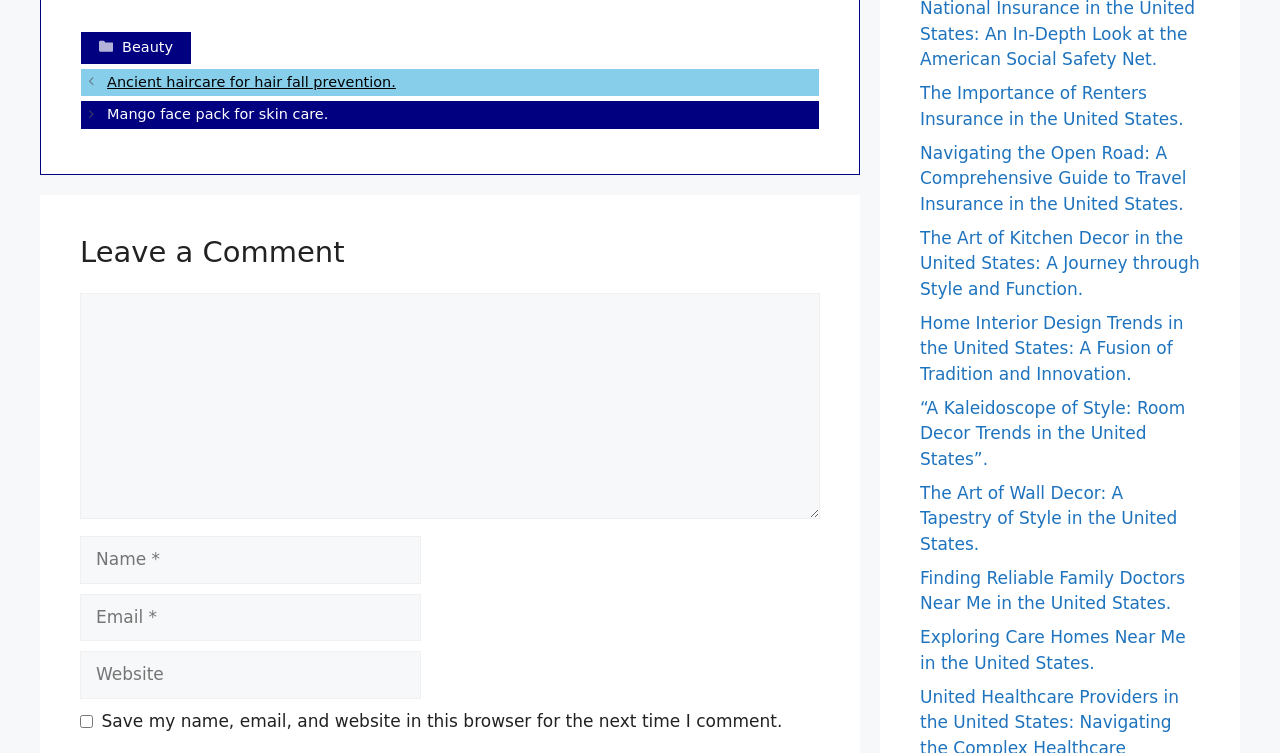Locate the coordinates of the bounding box for the clickable region that fulfills this instruction: "Click on the 'The Importance of Renters Insurance in the United States.' link".

[0.719, 0.111, 0.925, 0.171]